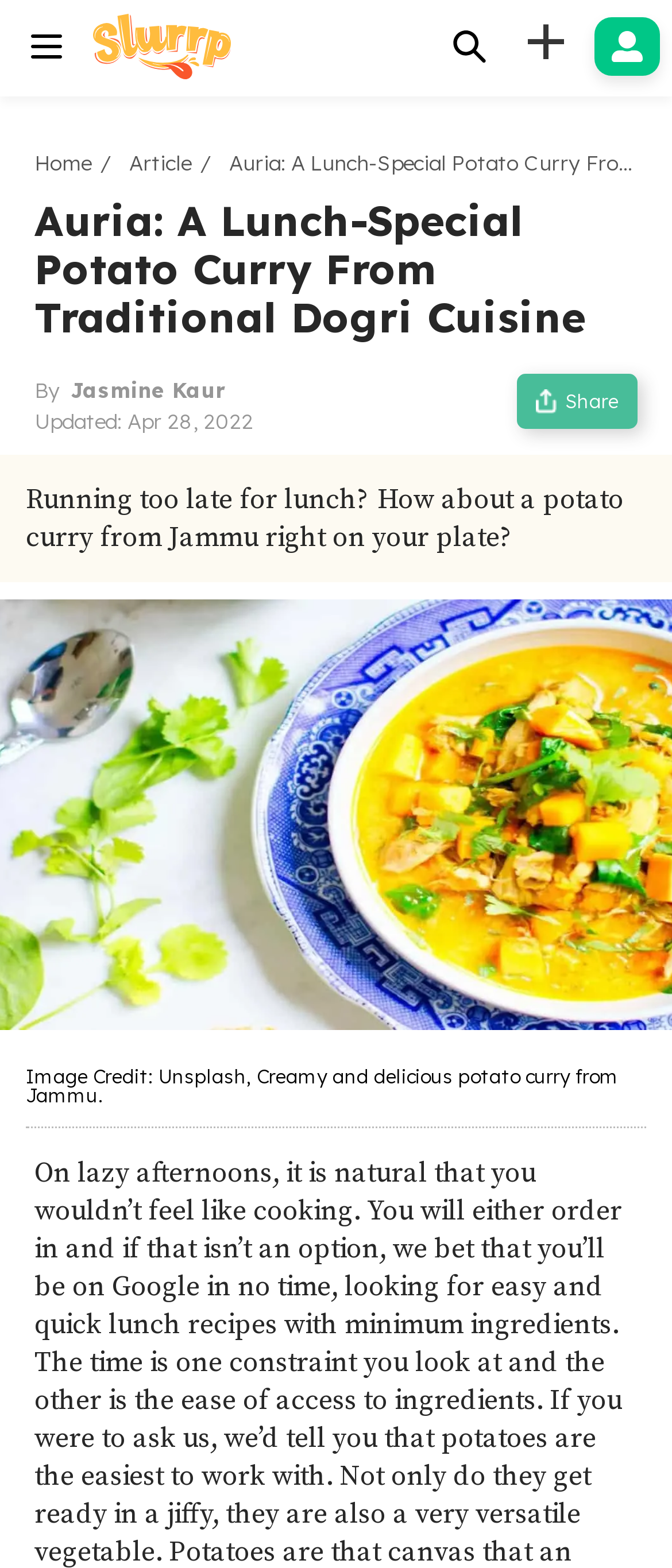Identify the bounding box of the UI component described as: "+".

[0.777, 0.008, 0.846, 0.043]